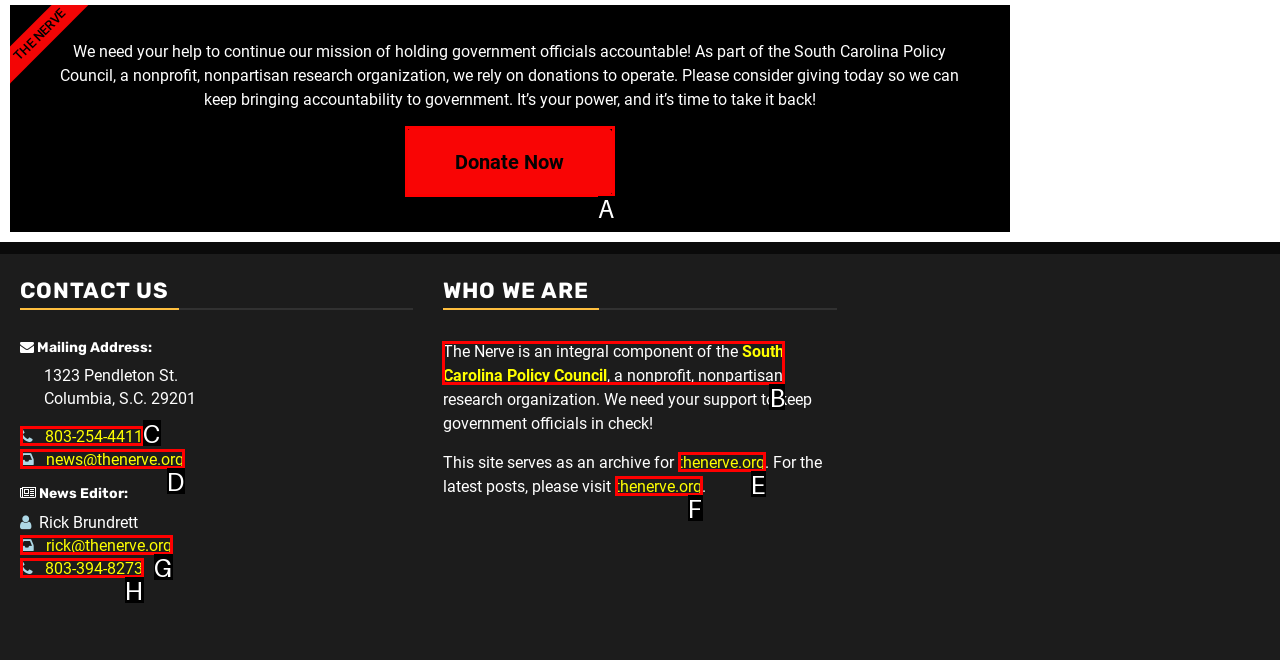Choose the letter that corresponds to the correct button to accomplish the task: Visit the South Carolina Policy Council website
Reply with the letter of the correct selection only.

B